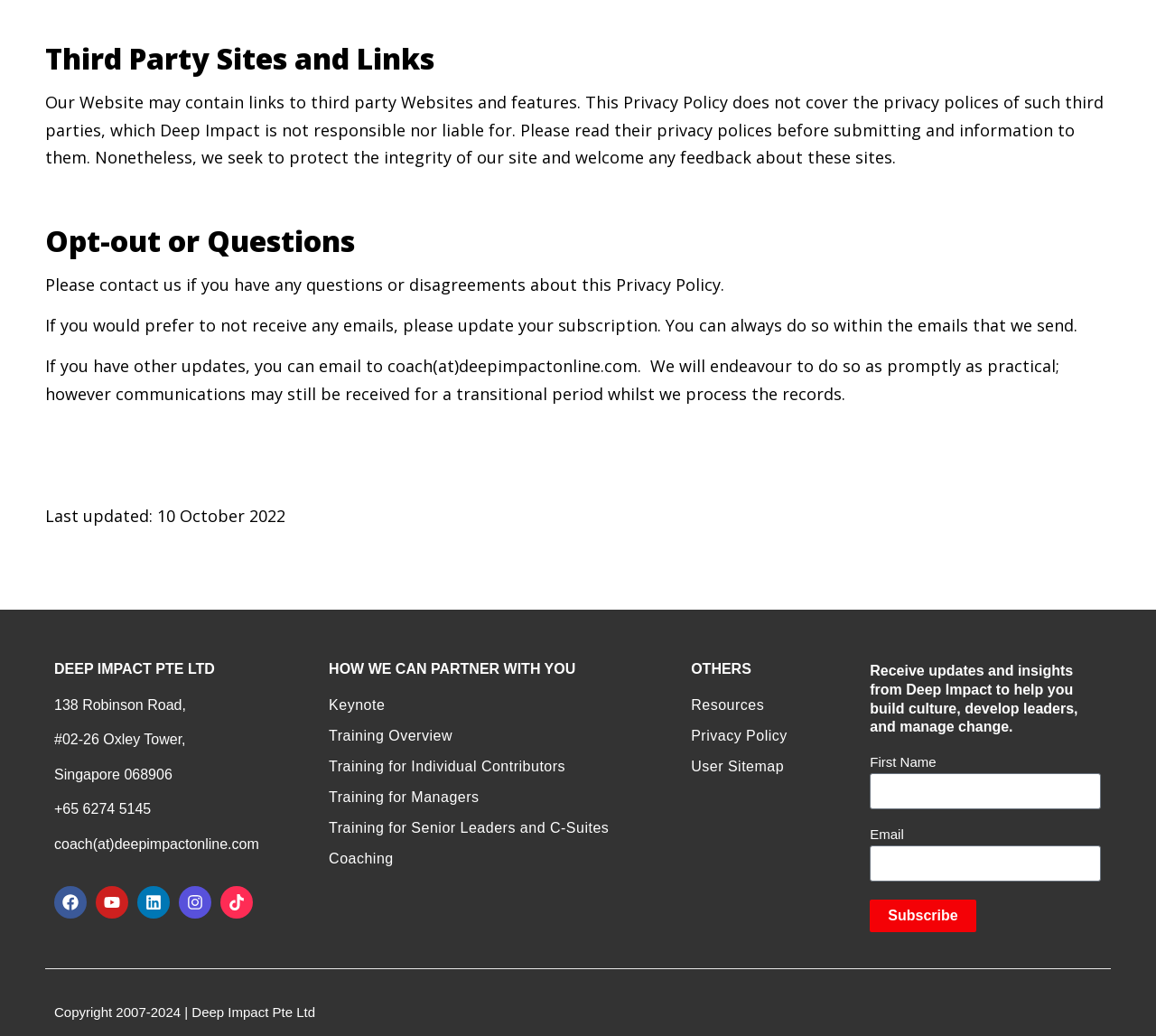Respond to the question below with a single word or phrase:
How can I opt-out of receiving emails?

Update subscription or email coach@deepimpactonline.com